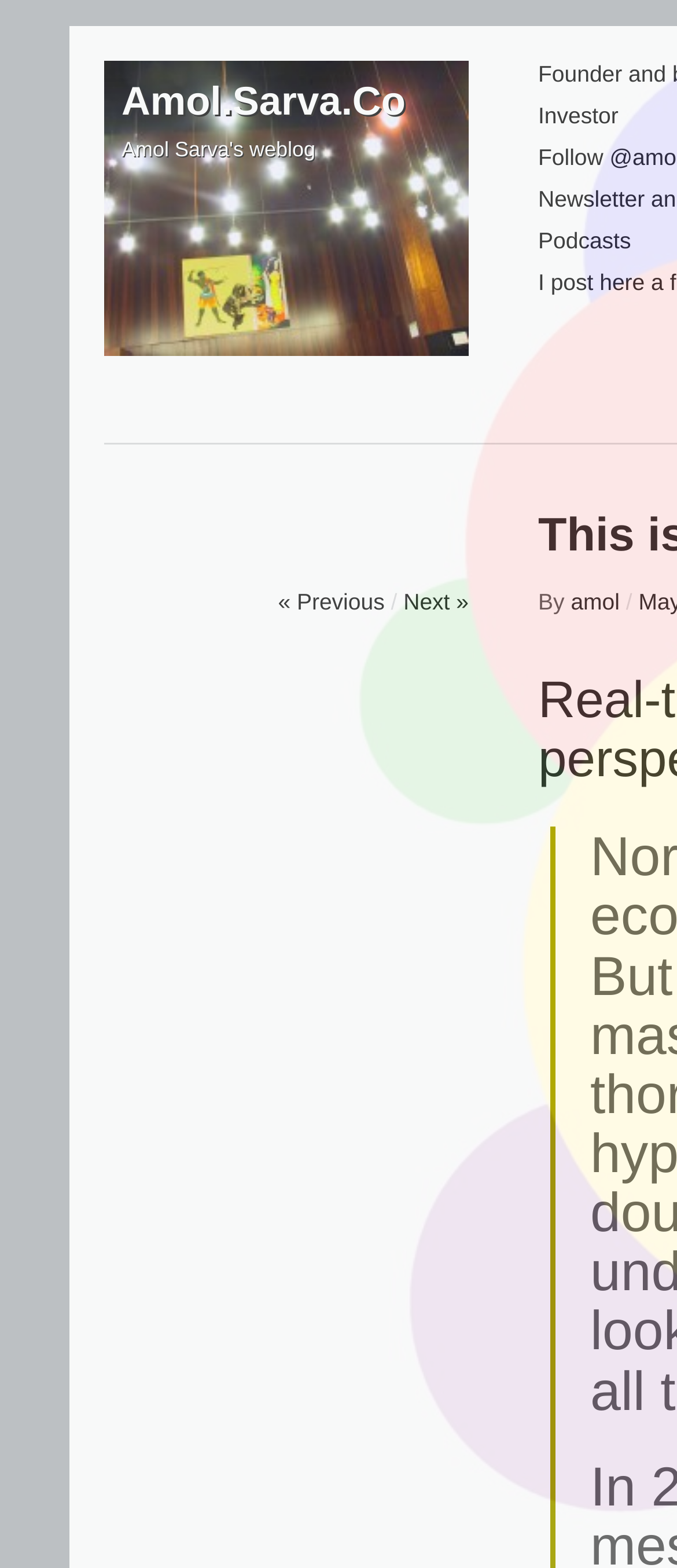Provide a one-word or short-phrase answer to the question:
How many navigation buttons are there?

3